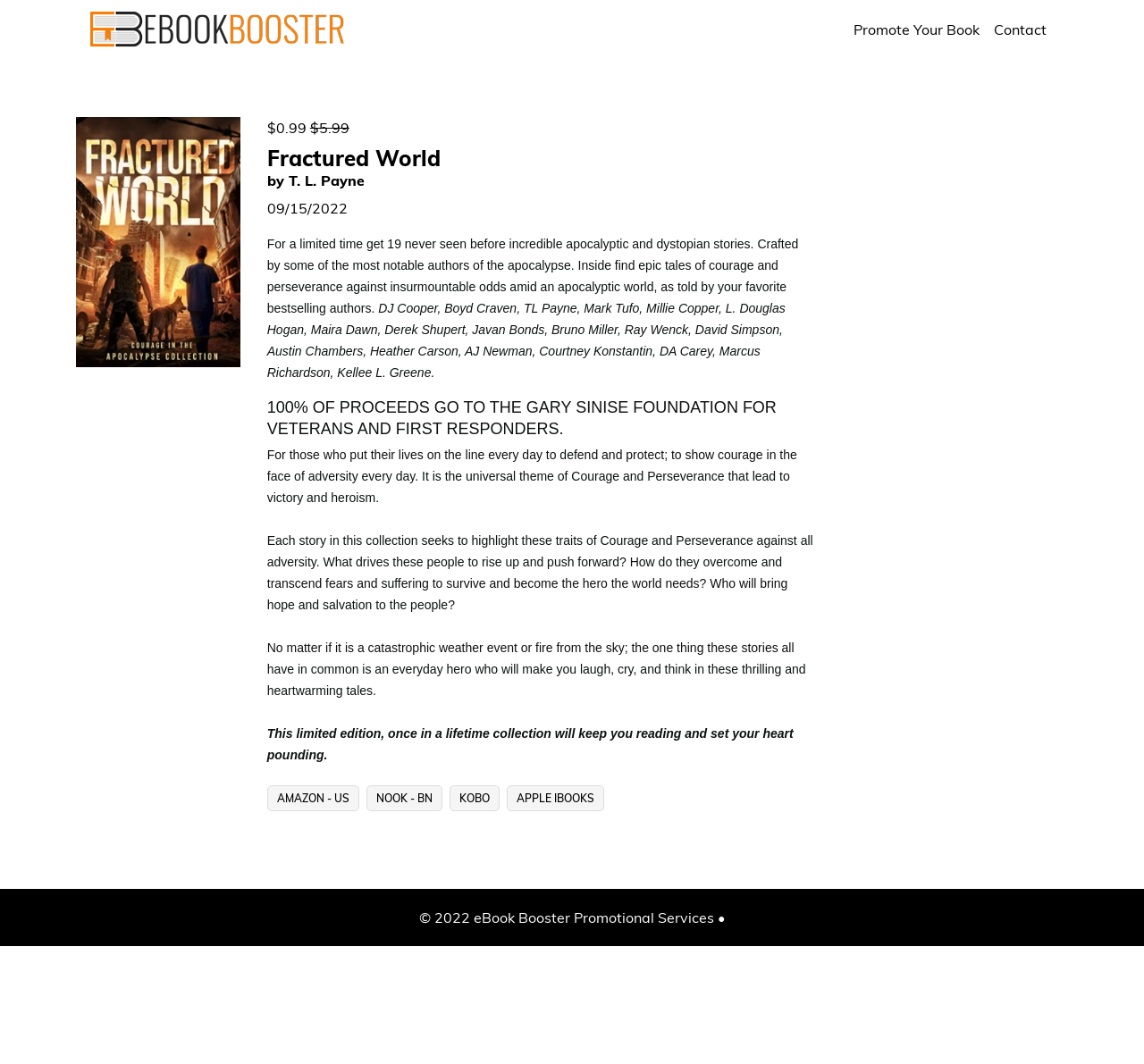What is the theme of the stories in this collection?
Use the screenshot to answer the question with a single word or phrase.

Courage and Perseverance